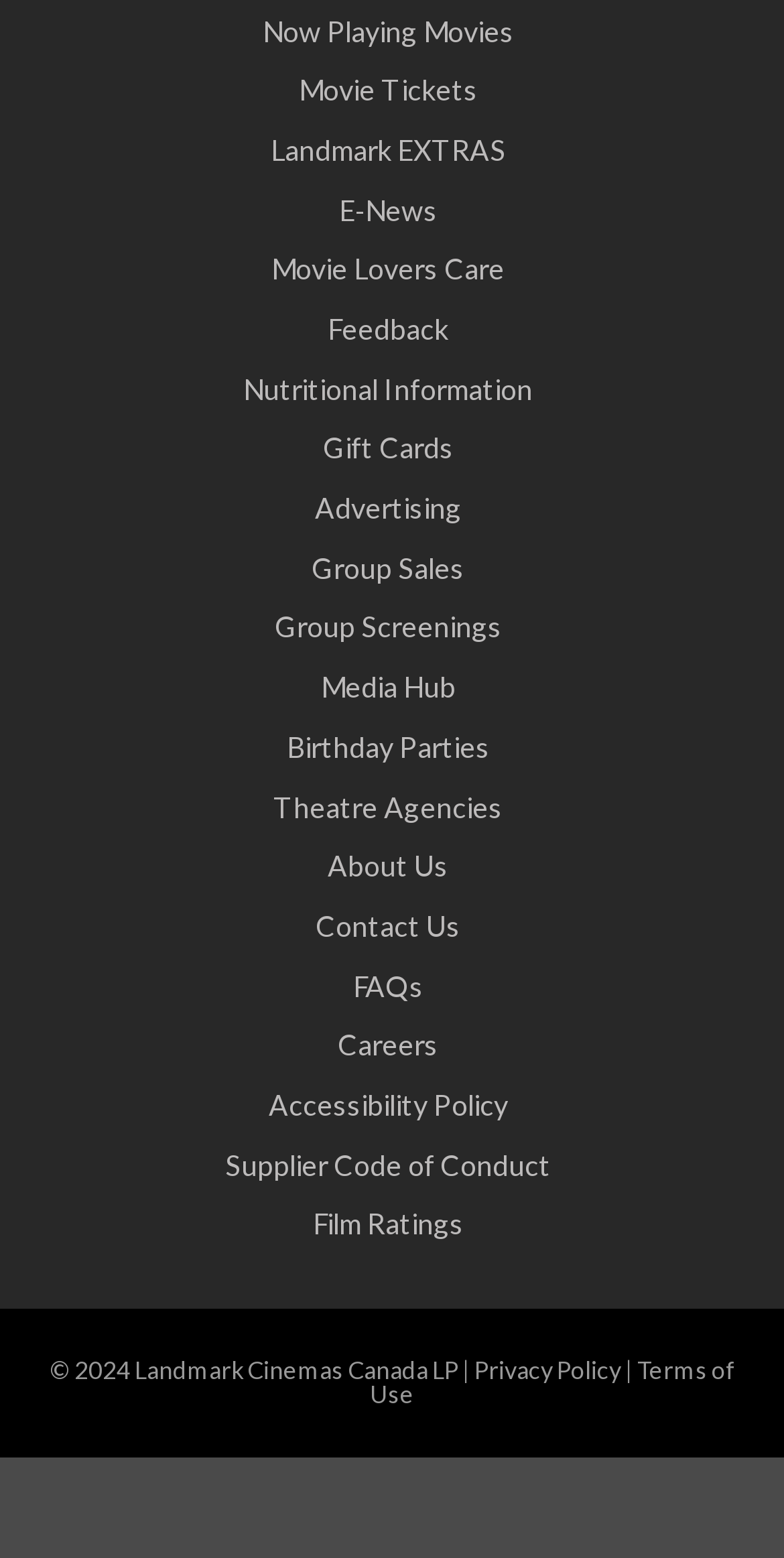What is the second link in the main menu?
Using the image, answer in one word or phrase.

Movie Tickets